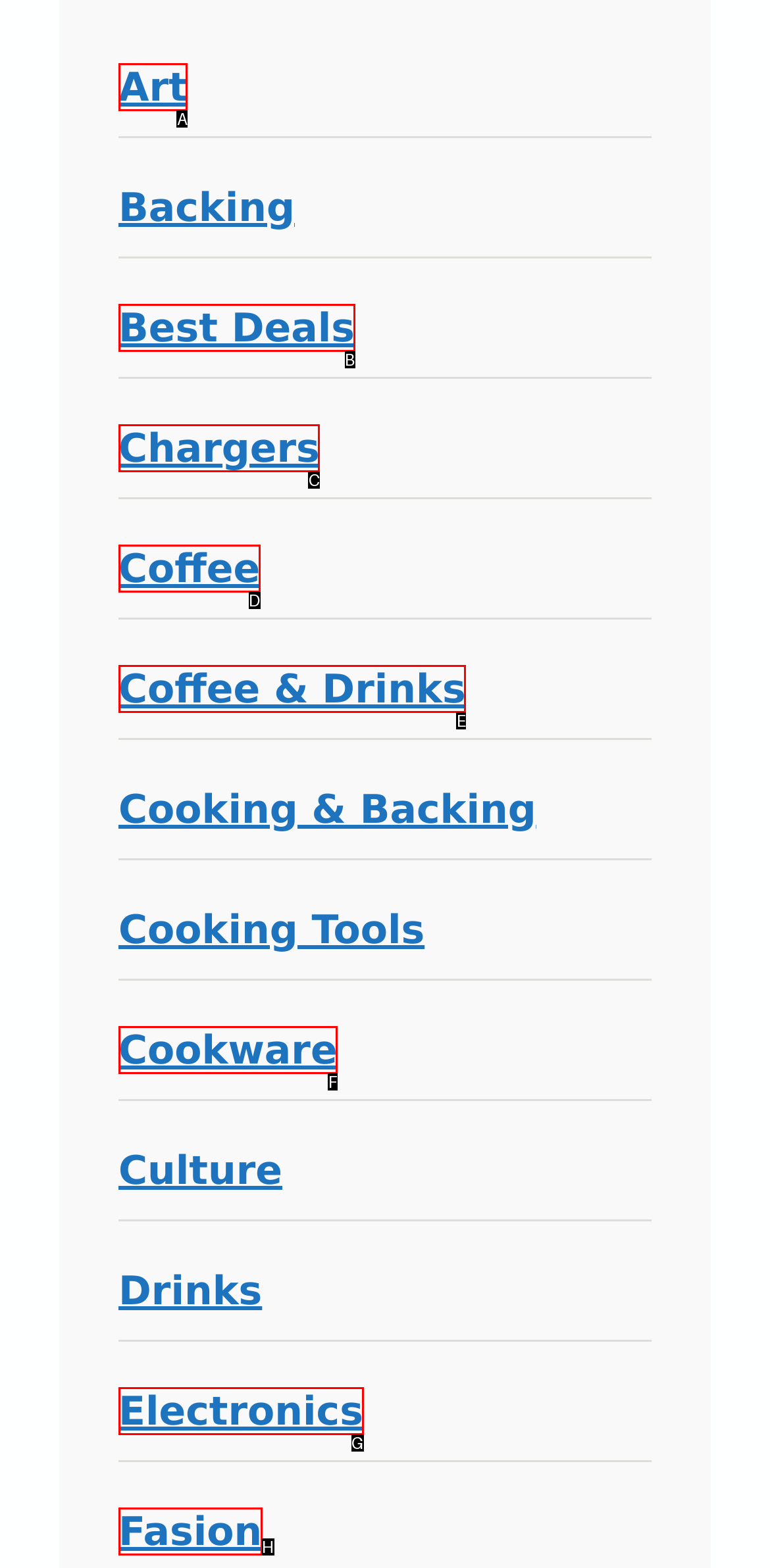Determine which HTML element to click to execute the following task: Check out Electronics Answer with the letter of the selected option.

G